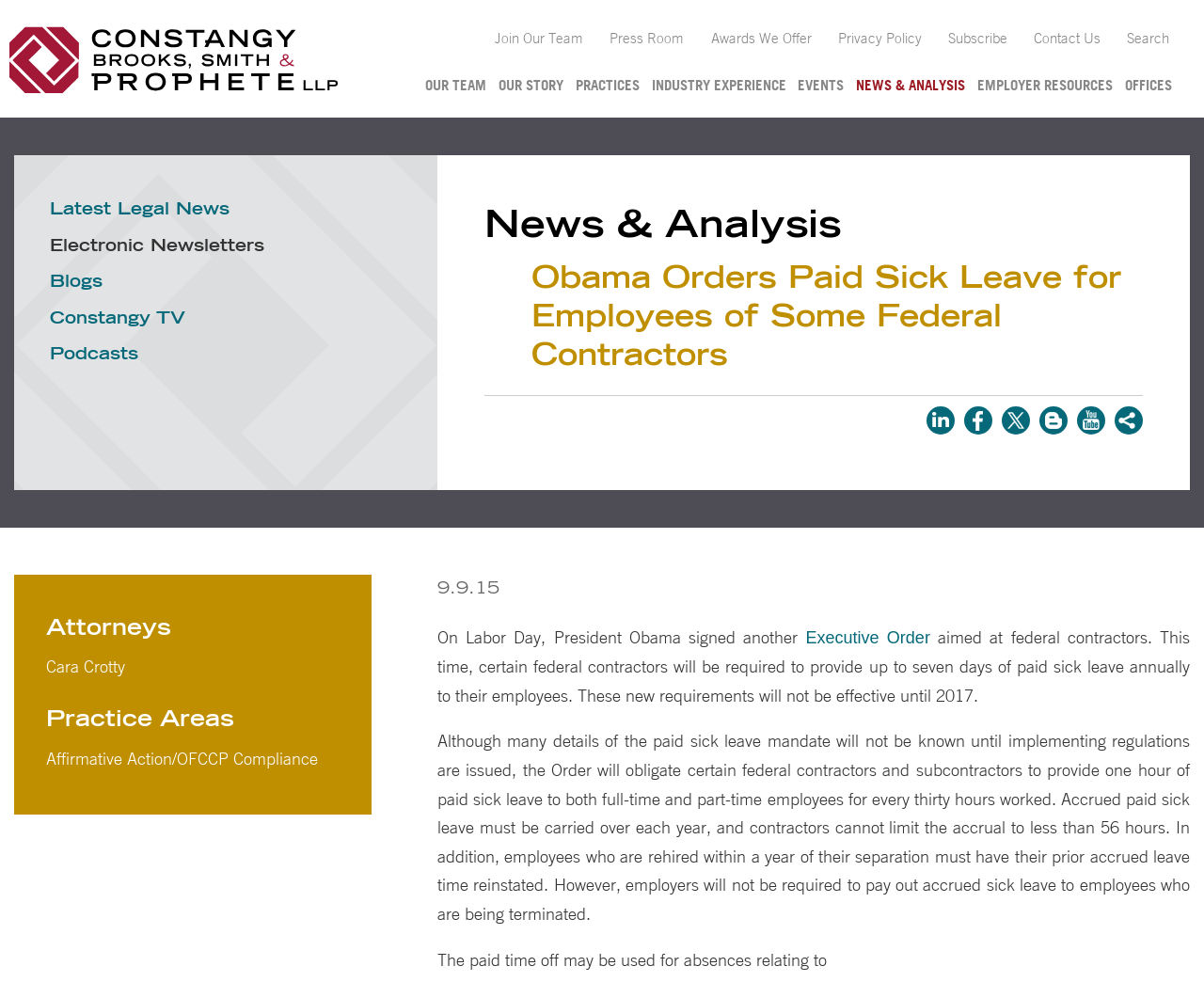Provide a single word or phrase answer to the question: 
What is the topic of the news article?

Paid sick leave